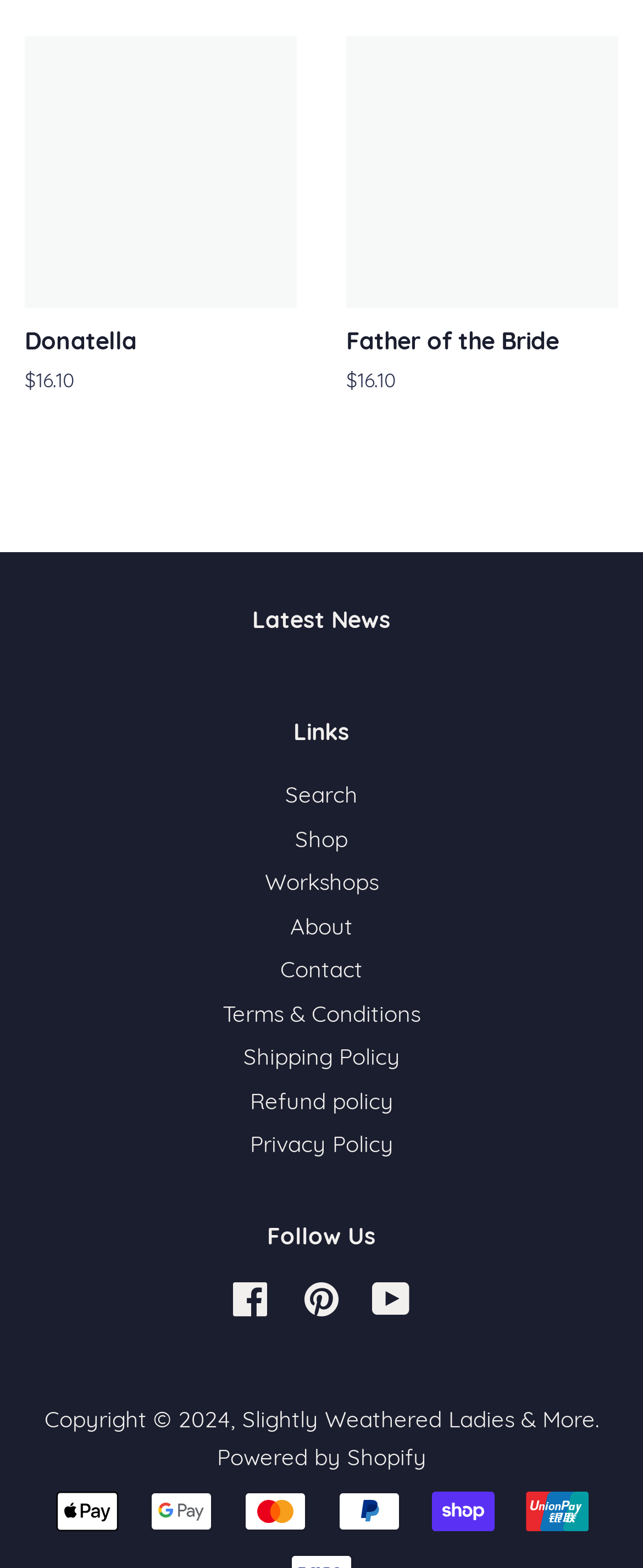Please determine the bounding box coordinates for the element that should be clicked to follow these instructions: "Search the website".

[0.444, 0.497, 0.556, 0.515]